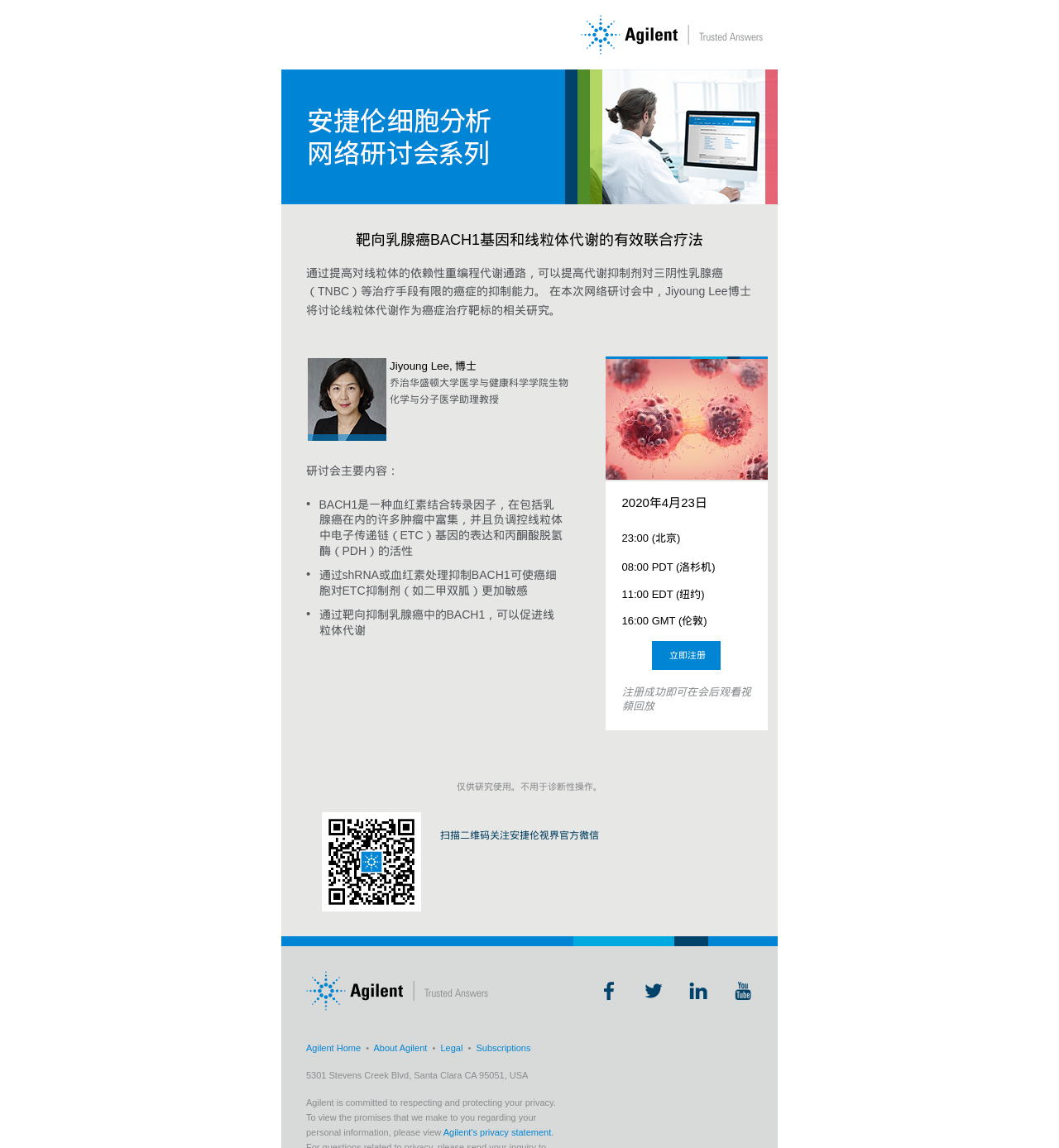Identify the bounding box of the UI component described as: "angela@aepbuffalo.com".

None